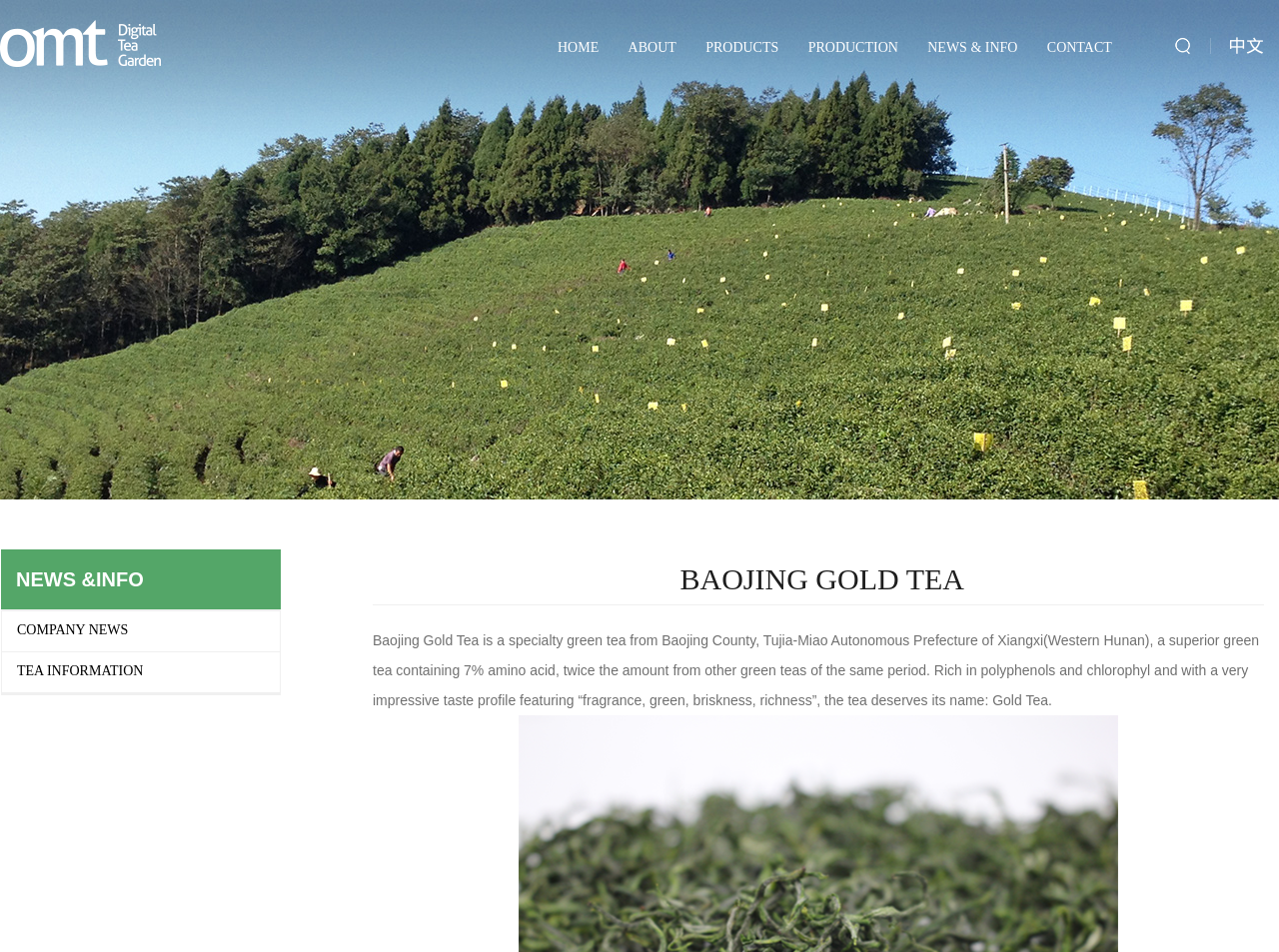Please determine the bounding box coordinates of the clickable area required to carry out the following instruction: "browse the PRODUCTS". The coordinates must be four float numbers between 0 and 1, represented as [left, top, right, bottom].

[0.549, 0.039, 0.611, 0.061]